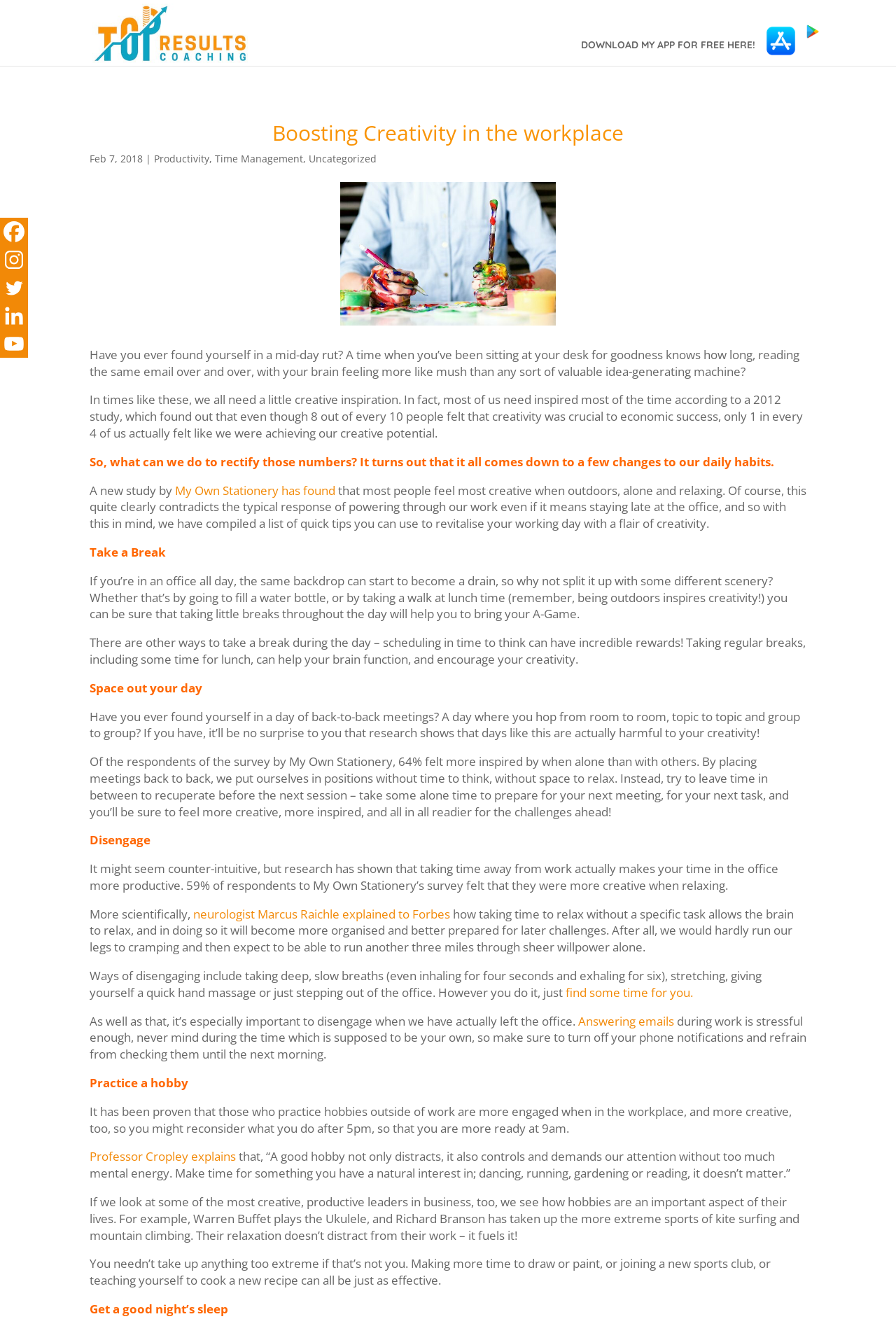Find the bounding box coordinates of the element's region that should be clicked in order to follow the given instruction: "Learn from Professor Cropley". The coordinates should consist of four float numbers between 0 and 1, i.e., [left, top, right, bottom].

[0.1, 0.866, 0.263, 0.878]